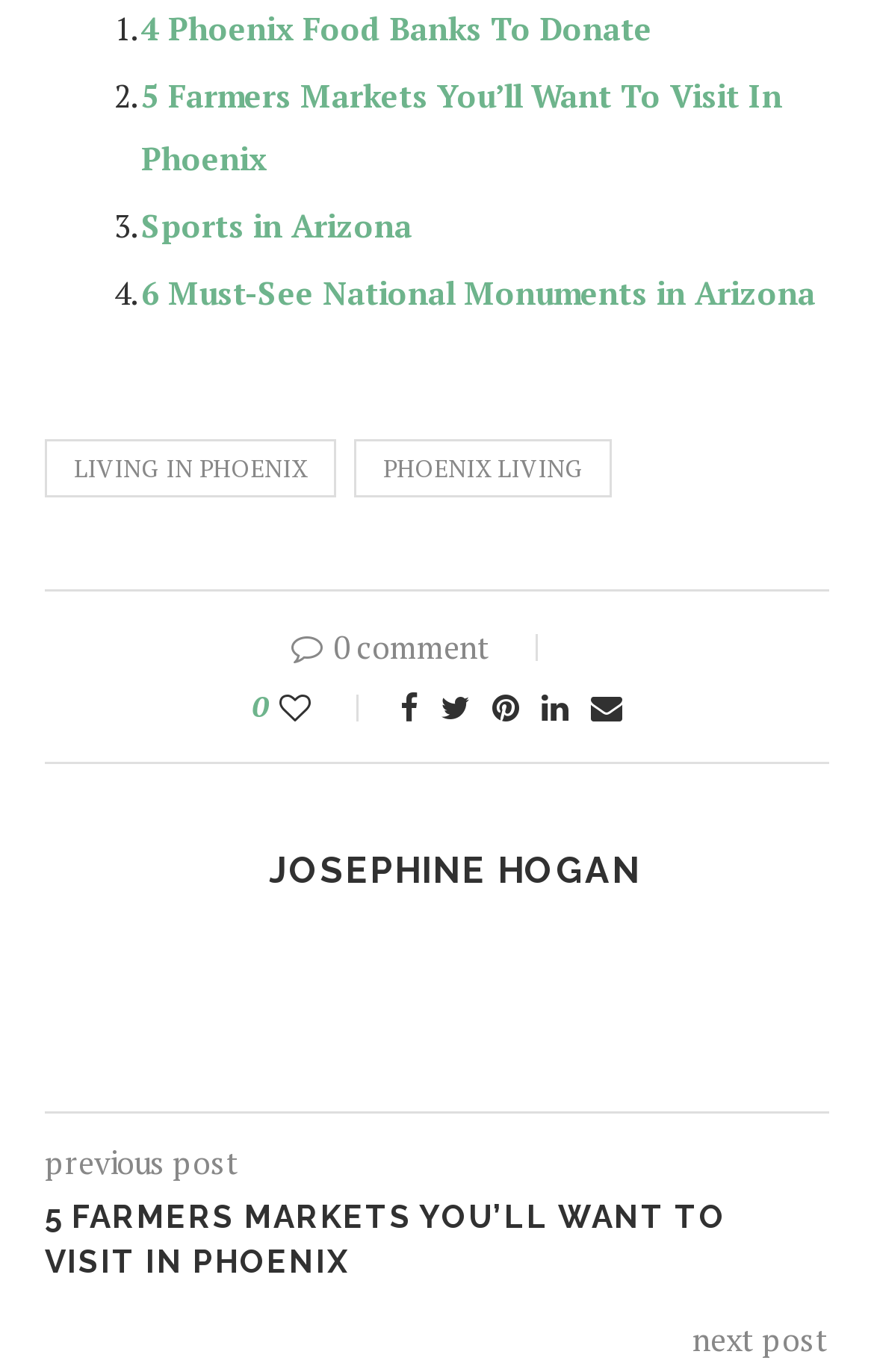Determine the bounding box coordinates of the region that needs to be clicked to achieve the task: "Explore '6 Must-See National Monuments in Arizona'".

[0.162, 0.197, 0.933, 0.228]